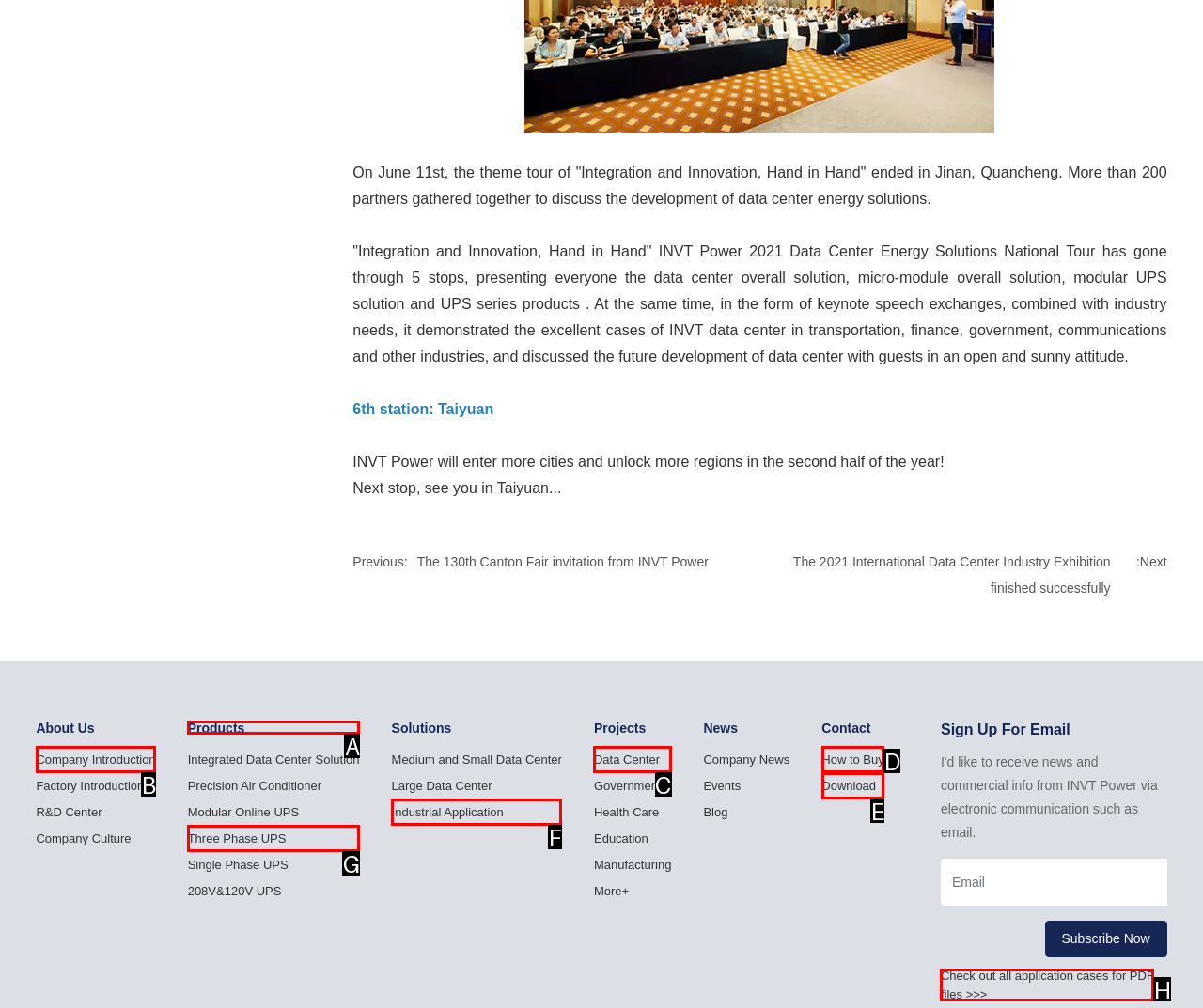From the choices given, find the HTML element that matches this description: Industrial Application. Answer with the letter of the selected option directly.

F